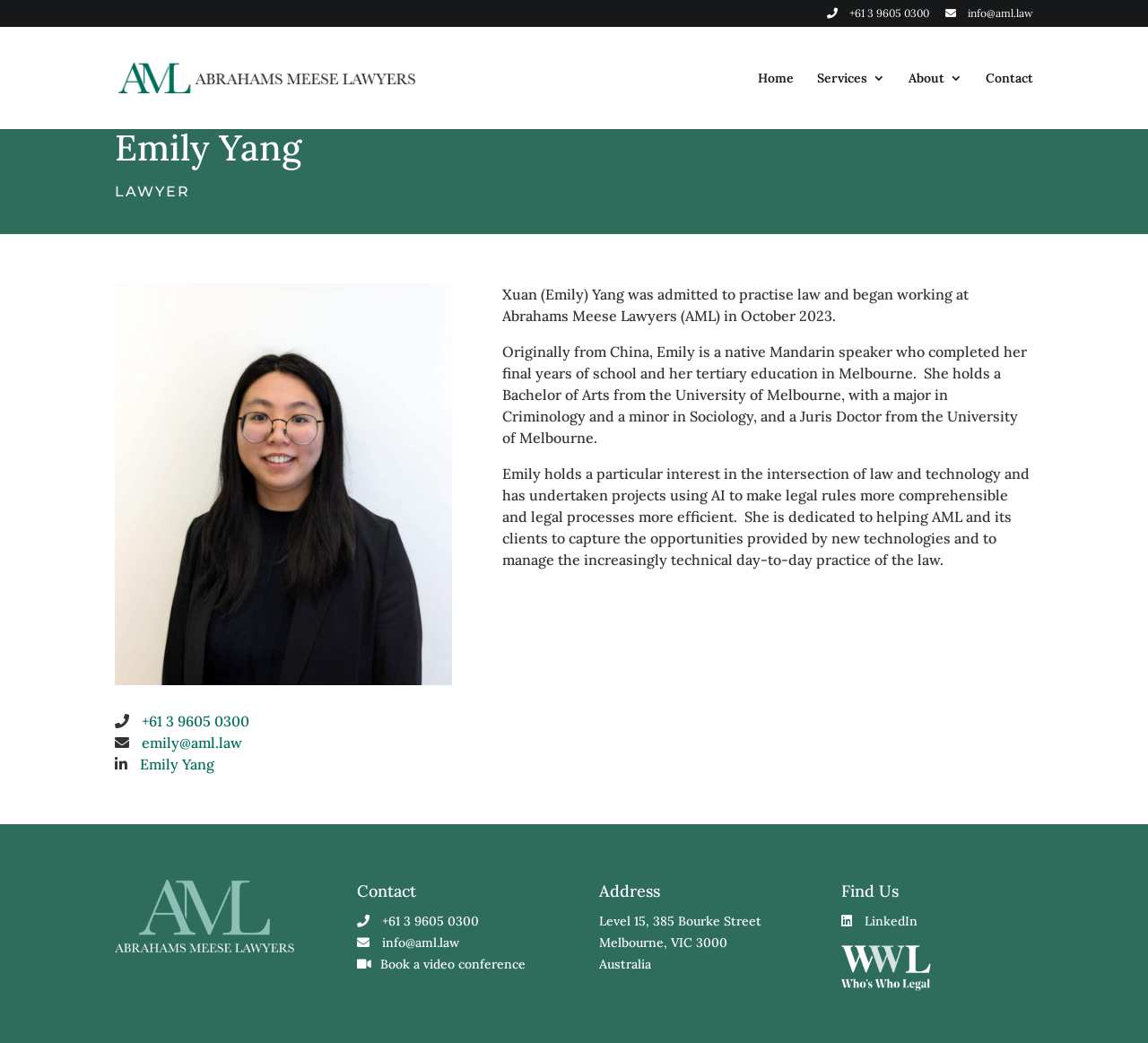Utilize the details in the image to thoroughly answer the following question: What is Emily Yang's profession?

Based on the webpage, Emily Yang is a lawyer at Abrahams Meese Lawyers (AML) in commercial law, as indicated by the heading 'LAWYER' and the text describing her work experience.